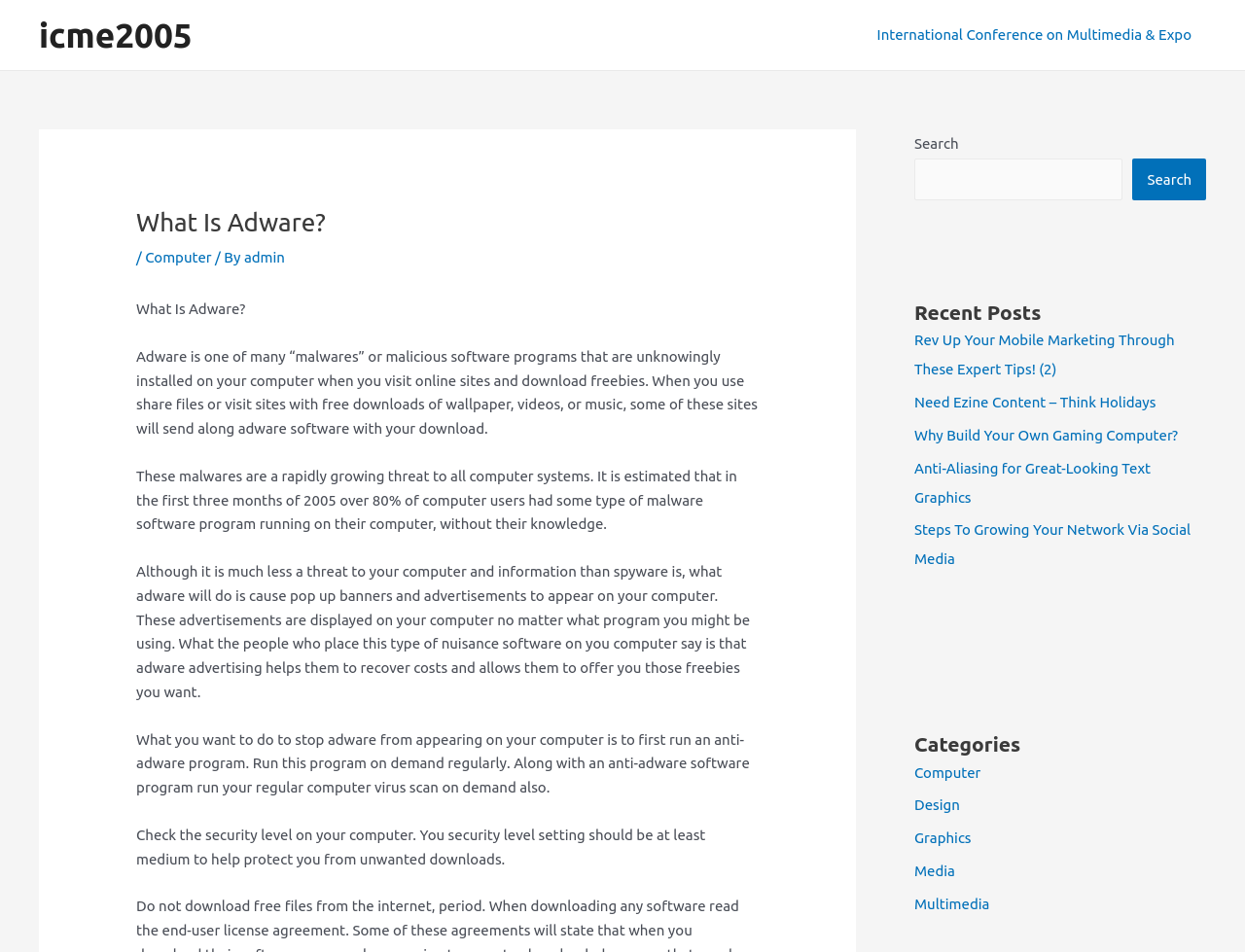Find the bounding box coordinates of the element you need to click on to perform this action: 'Visit the International Conference on Multimedia & Expo website'. The coordinates should be represented by four float values between 0 and 1, in the format [left, top, right, bottom].

[0.693, 0.001, 0.969, 0.073]